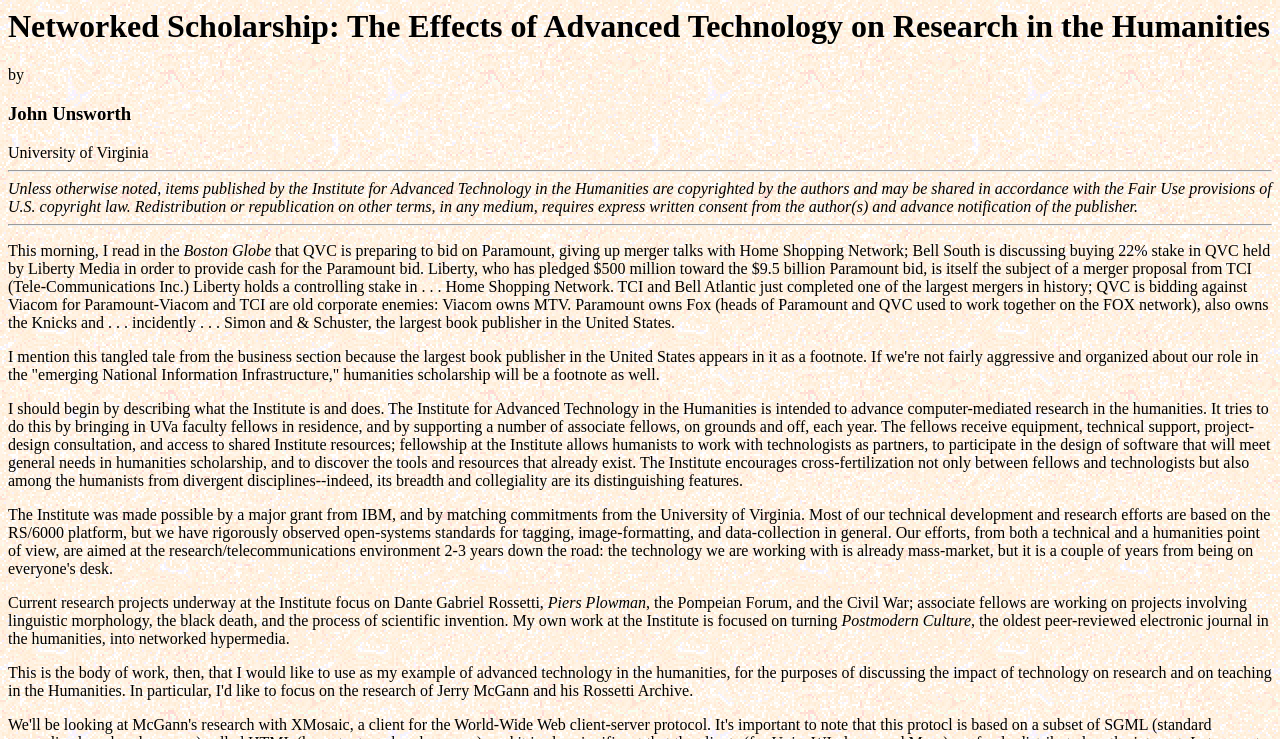What is the focus of the Institute for Advanced Technology in the Humanities?
Based on the screenshot, give a detailed explanation to answer the question.

The focus of the Institute for Advanced Technology in the Humanities is to advance computer-mediated research in the humanities, as stated in the text 'The Institute for Advanced Technology in the Humanities is intended to advance computer-mediated research in the humanities'.